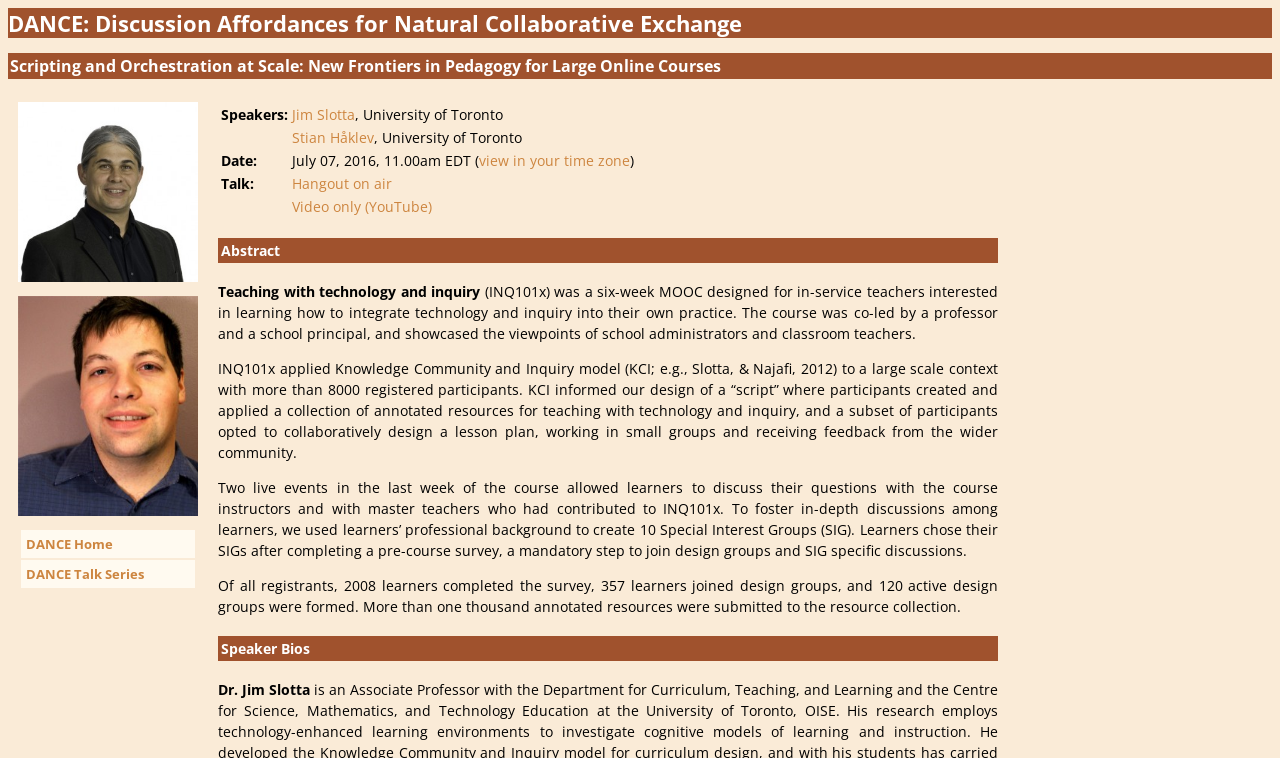What is the title of the first talk?
Kindly offer a detailed explanation using the data available in the image.

I found the answer by looking at the second heading element, which contains the text 'Scripting and Orchestration at Scale: New Frontiers in Pedagogy for Large Online Courses'. This heading is likely to be the title of the first talk.